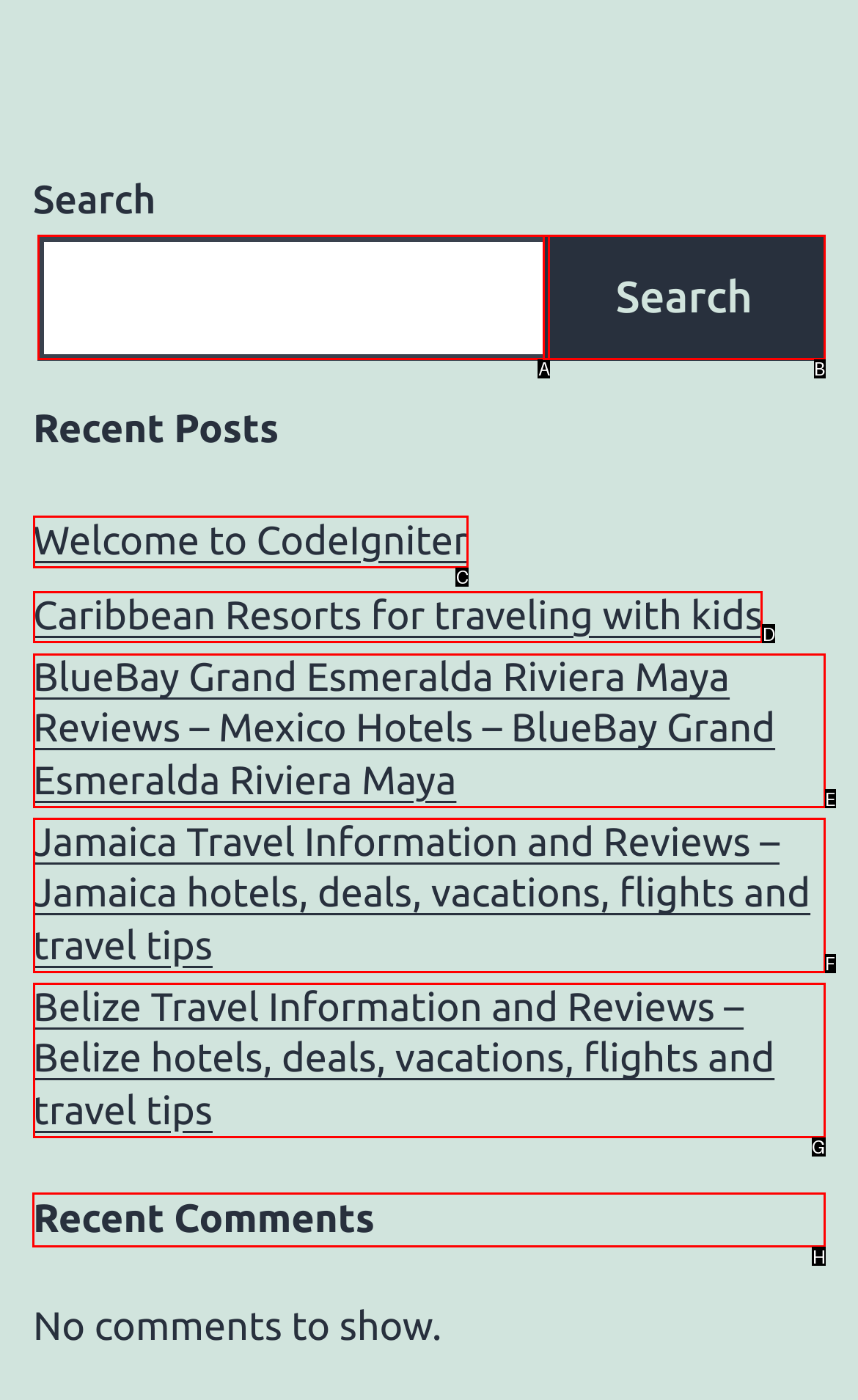Identify the correct HTML element to click to accomplish this task: check recent comments
Respond with the letter corresponding to the correct choice.

H